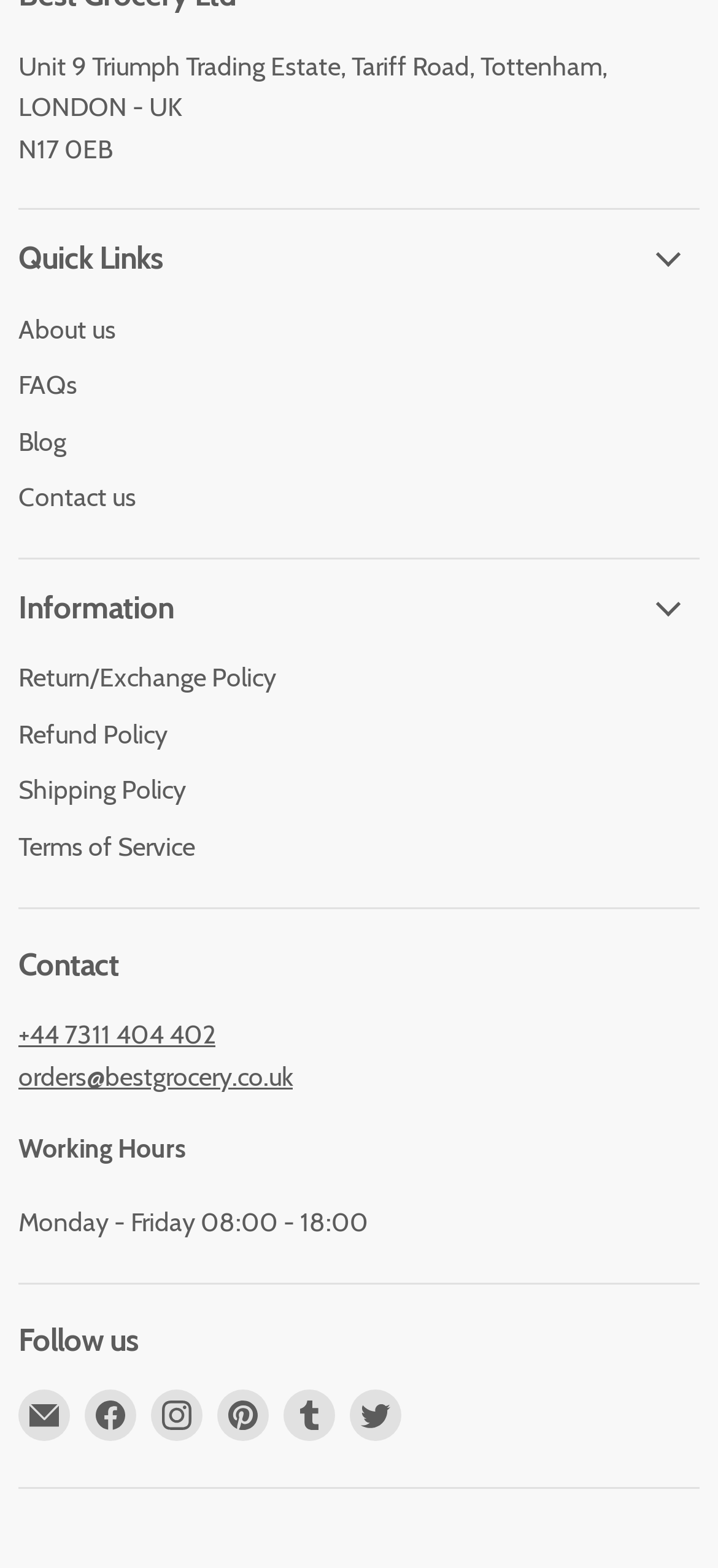What are the working hours of Best Grocery?
Examine the webpage screenshot and provide an in-depth answer to the question.

The working hours of Best Grocery can be found under the 'Contact' section, which specifies the days and hours of operation.